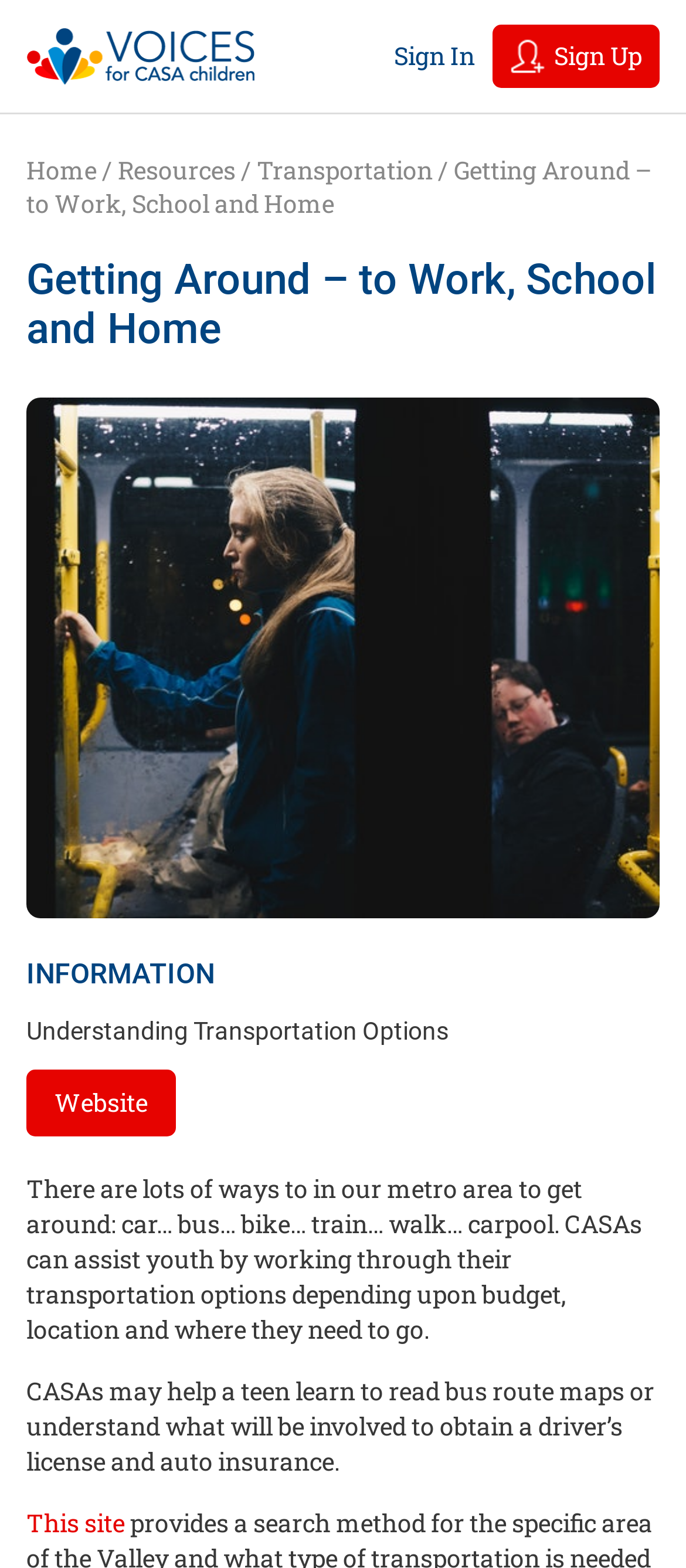Give a one-word or one-phrase response to the question: 
What is the purpose of CASAs helping teens?

To learn to read bus route maps